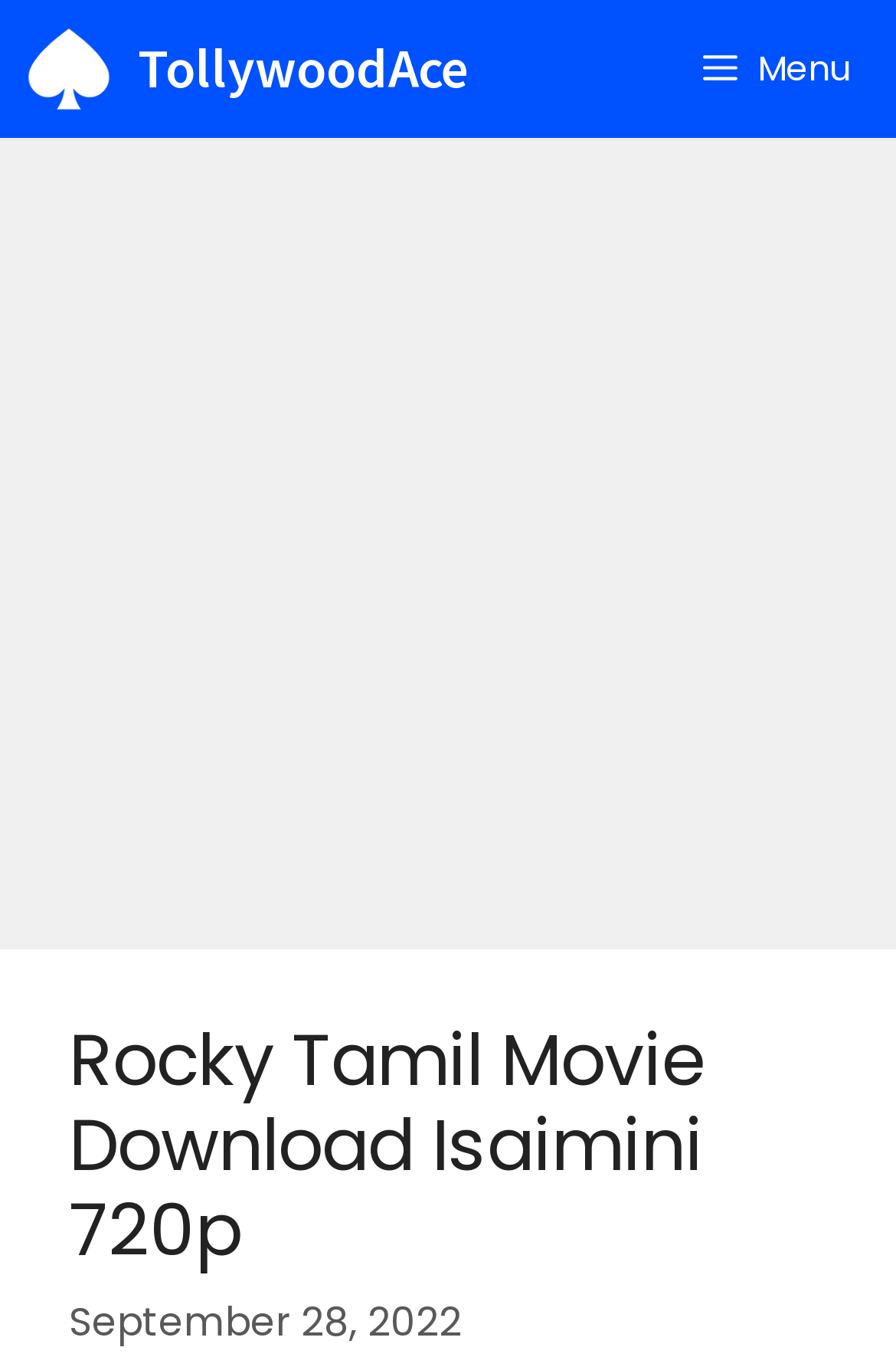What is the website's primary navigation section?
Using the screenshot, give a one-word or short phrase answer.

Primary